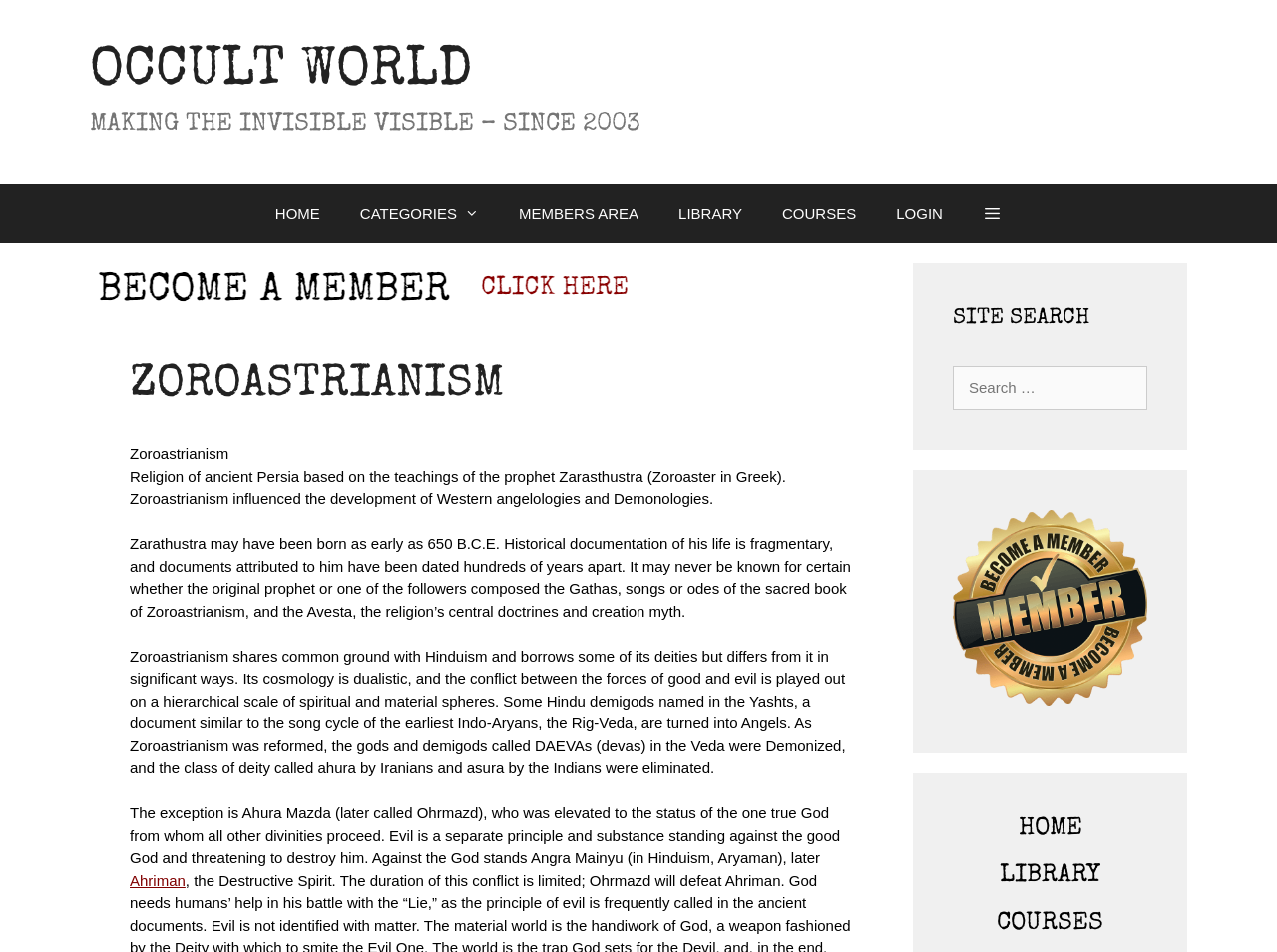Provide a thorough summary of the webpage.

The webpage is about Zoroastrianism, a religion of ancient Persia. At the top, there is a banner with a link to "OCCULT WORLD" and a static text "MAKING THE INVISIBLE VISIBLE – SINCE 2003". Below the banner, there is a primary navigation menu with links to "HOME", "CATEGORIES", "MEMBERS AREA", "LIBRARY", "COURSES", and "LOGIN". The "CATEGORIES" link has a dropdown button with an icon.

The main content of the webpage is divided into two sections. On the left, there is a section with a heading "ZOROASTRIANISM" and several paragraphs of text that describe the religion, its history, and its beliefs. The text explains that Zoroastrianism was influenced by Western angelologies and demonologies, and that it shares common ground with Hinduism but differs from it in significant ways.

On the right, there is a complementary section with a search box and several links to other pages, including "HOME", "LIBRARY", and "COURSES". The search box has a label "Search for:" and allows users to search the site. Above the search box, there is a heading "SITE SEARCH".